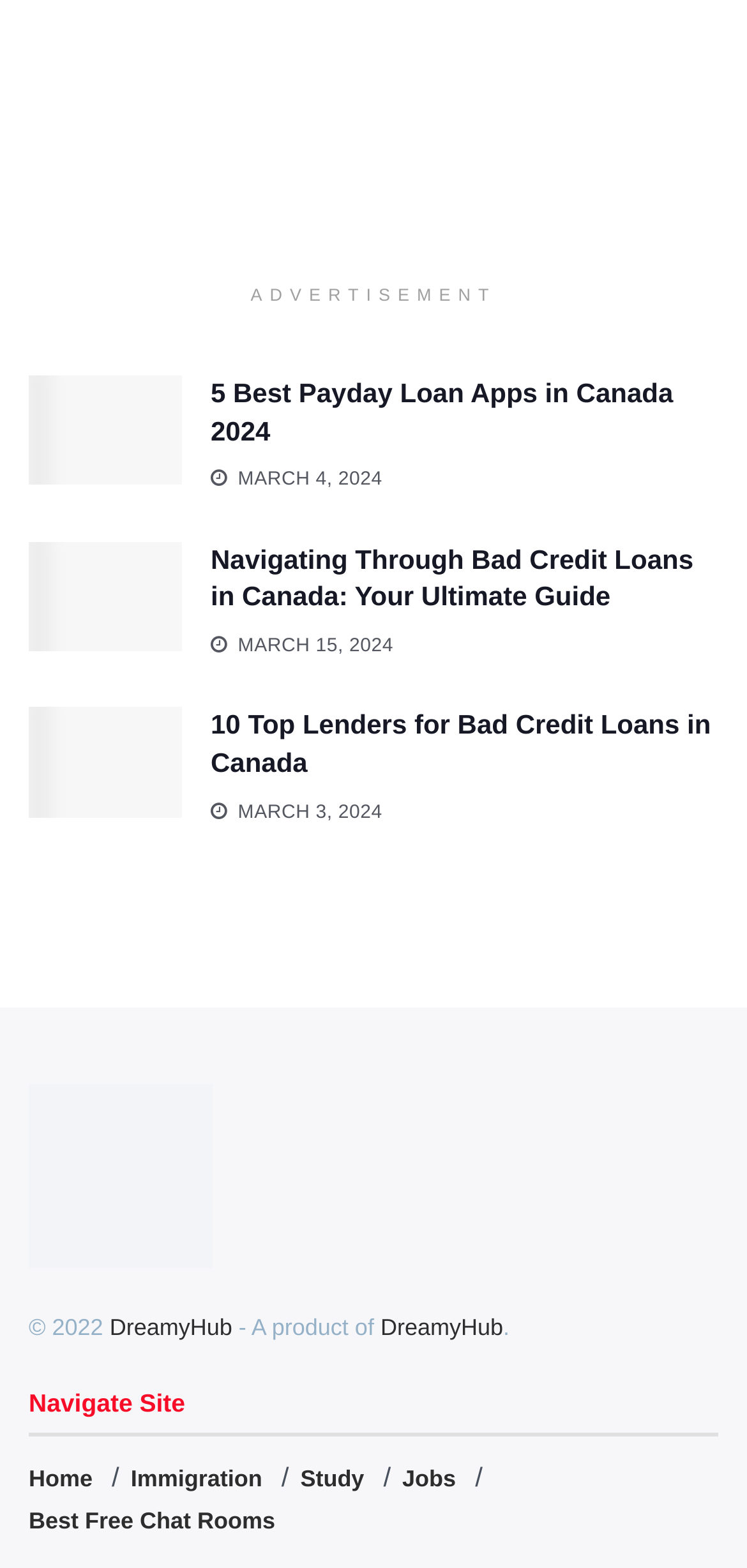Pinpoint the bounding box coordinates of the clickable element needed to complete the instruction: "Navigate to the 'Home' page". The coordinates should be provided as four float numbers between 0 and 1: [left, top, right, bottom].

[0.038, 0.934, 0.124, 0.951]